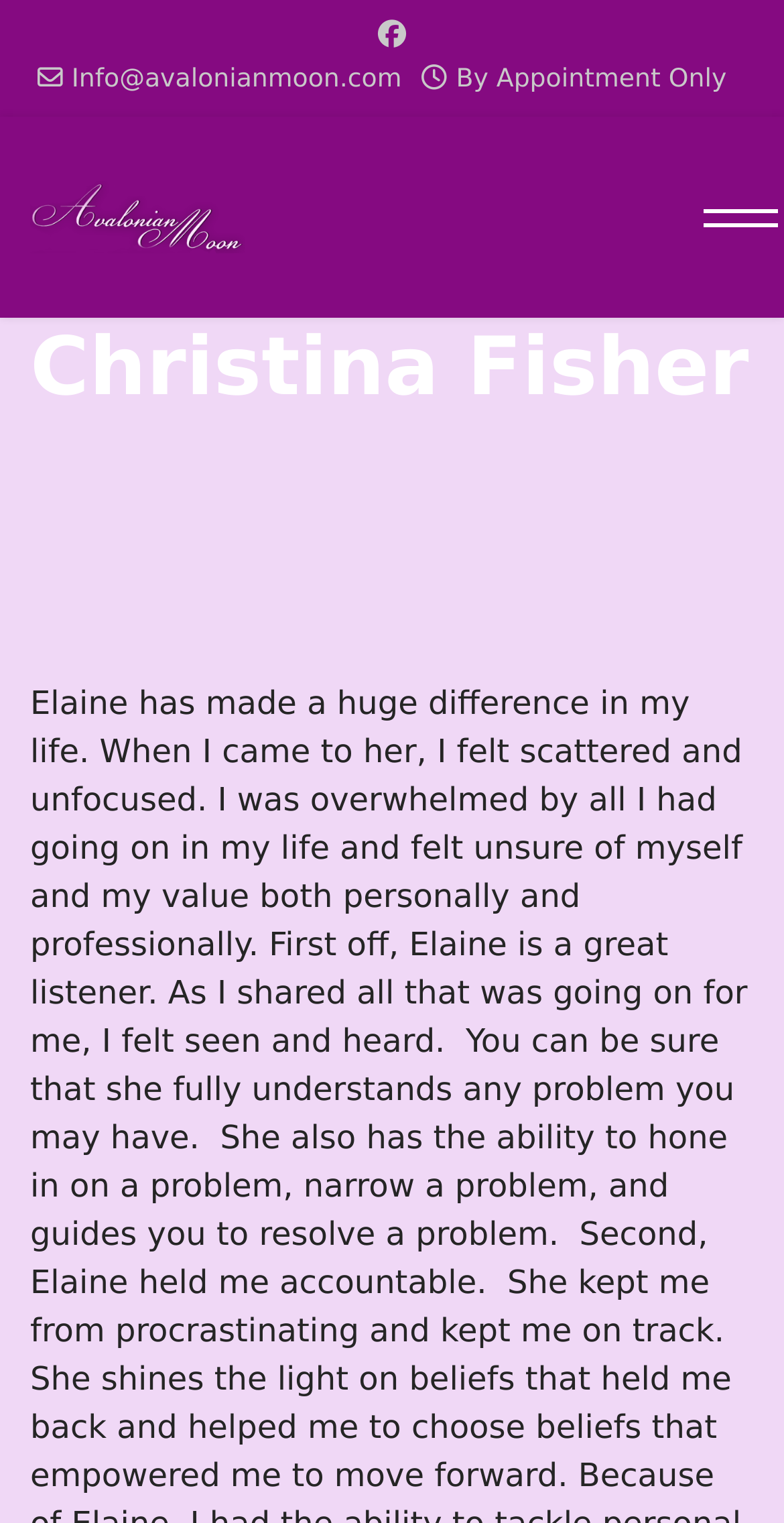Reply to the question with a single word or phrase:
What is the position of the menu?

Top right